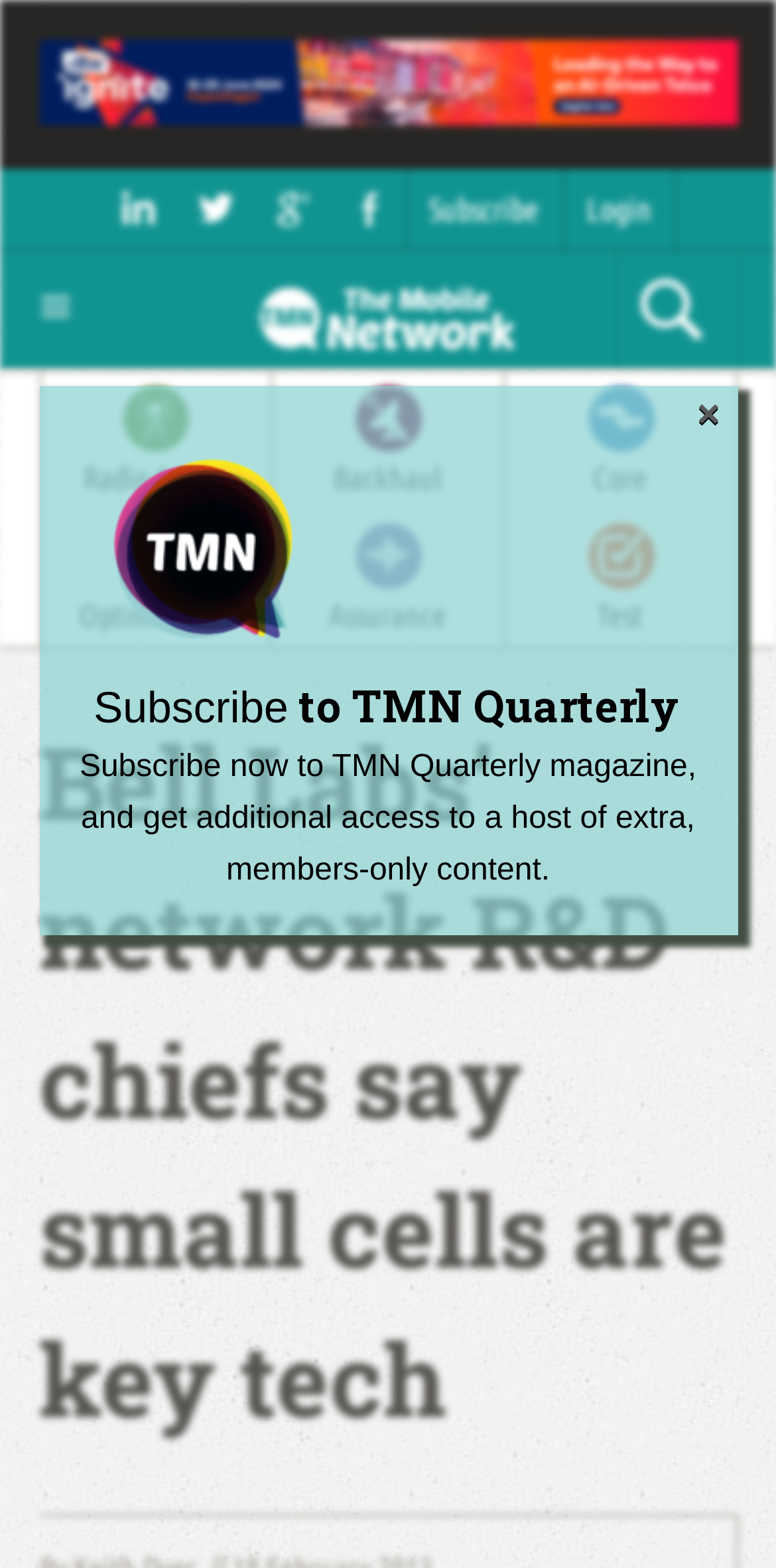Please identify the bounding box coordinates of the element's region that I should click in order to complete the following instruction: "Click on the 'Subscribe' link". The bounding box coordinates consist of four float numbers between 0 and 1, i.e., [left, top, right, bottom].

[0.522, 0.108, 0.724, 0.159]